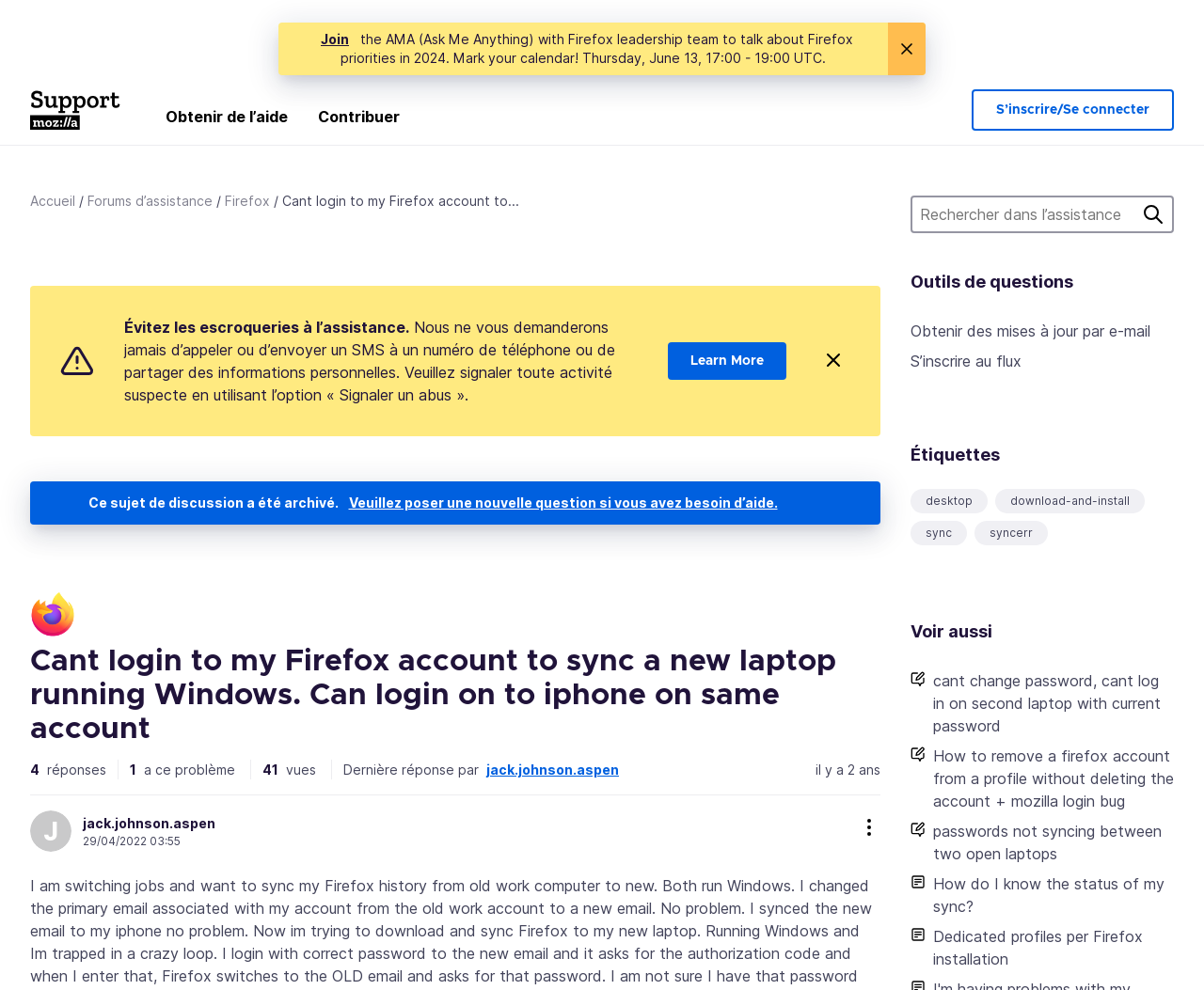Please find the bounding box coordinates (top-left x, top-left y, bottom-right x, bottom-right y) in the screenshot for the UI element described as follows: alt="Mozilla Support Logo"

[0.025, 0.092, 0.1, 0.131]